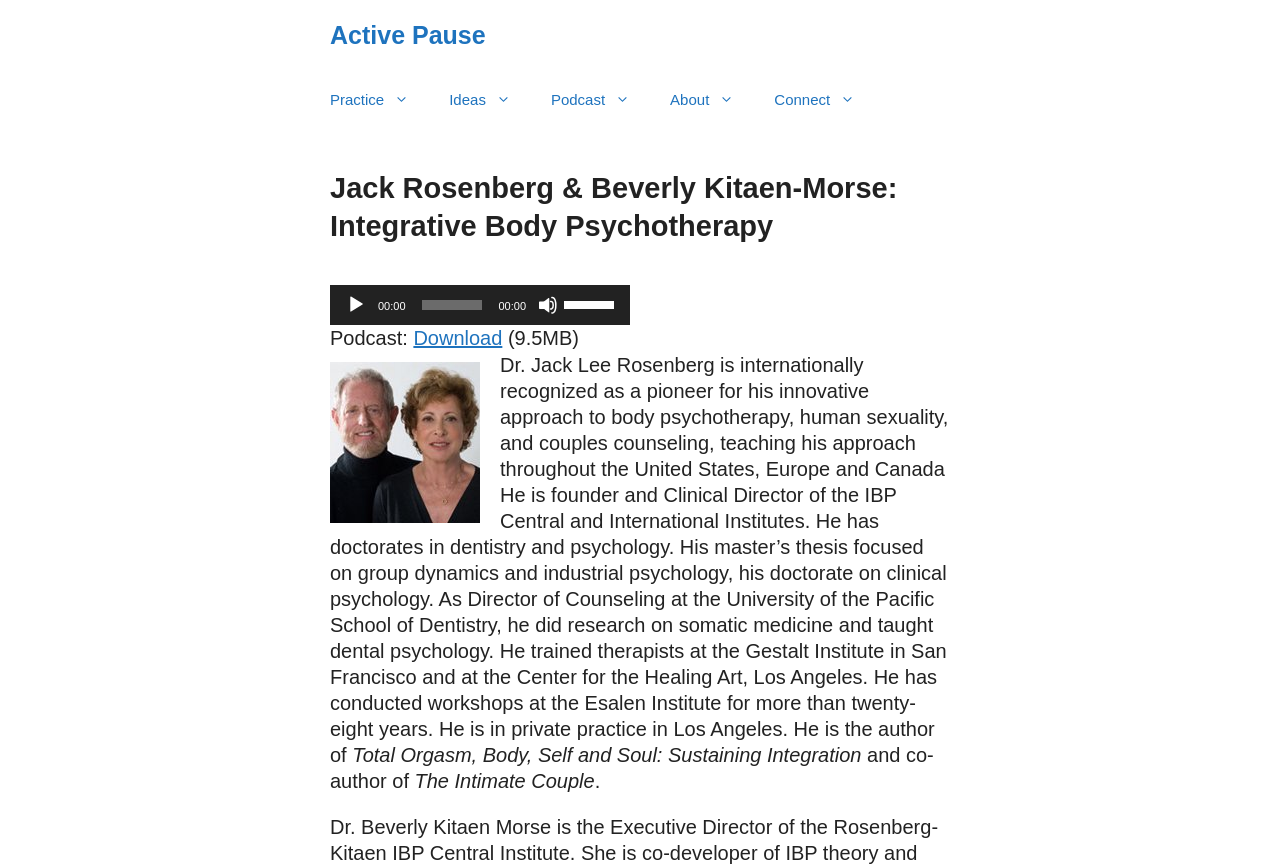Identify the bounding box coordinates for the element you need to click to achieve the following task: "Play the audio". Provide the bounding box coordinates as four float numbers between 0 and 1, in the form [left, top, right, bottom].

[0.27, 0.342, 0.286, 0.365]